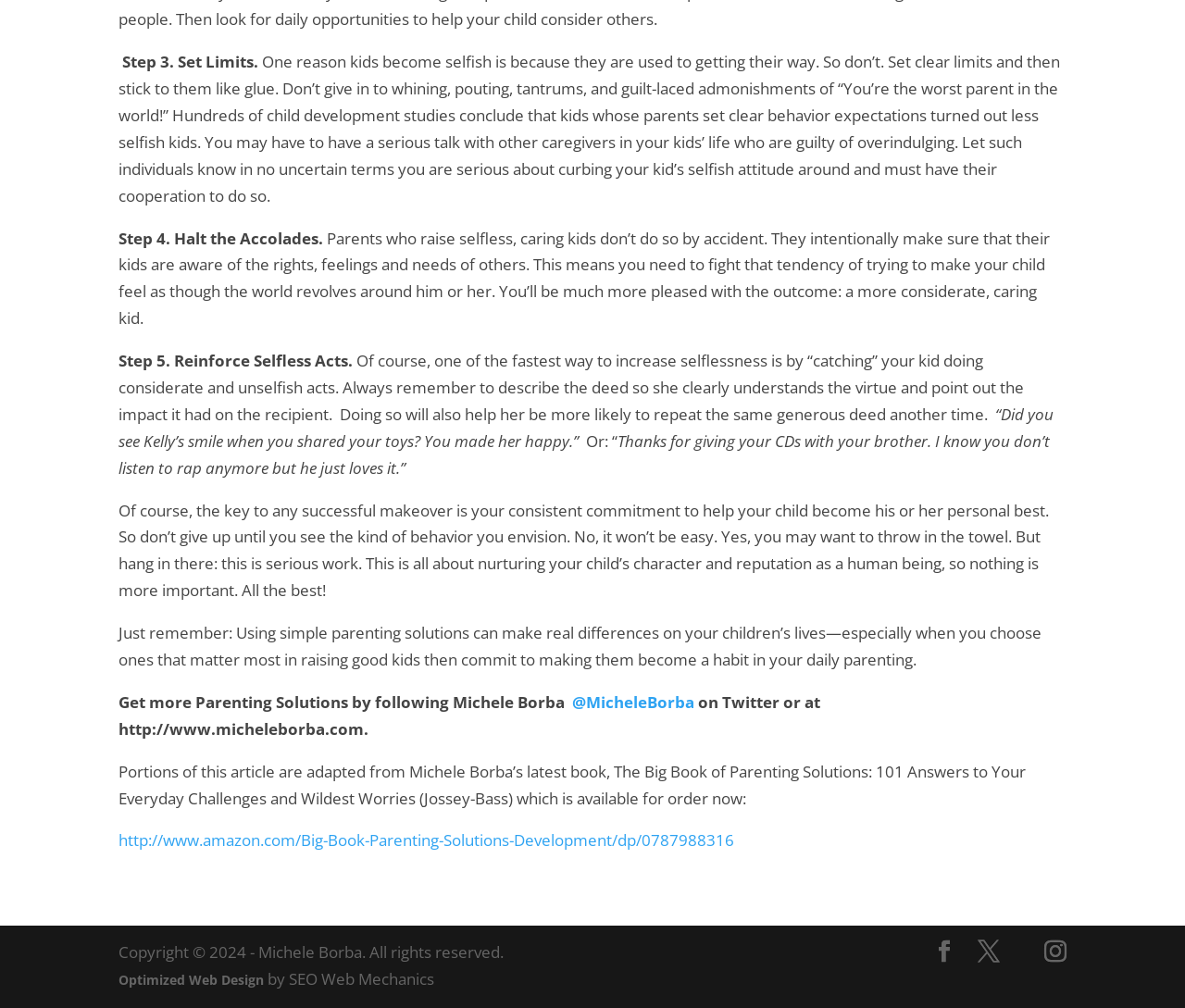How can parents reinforce selfless acts in their kids?
Answer briefly with a single word or phrase based on the image.

By acknowledging and describing the deed